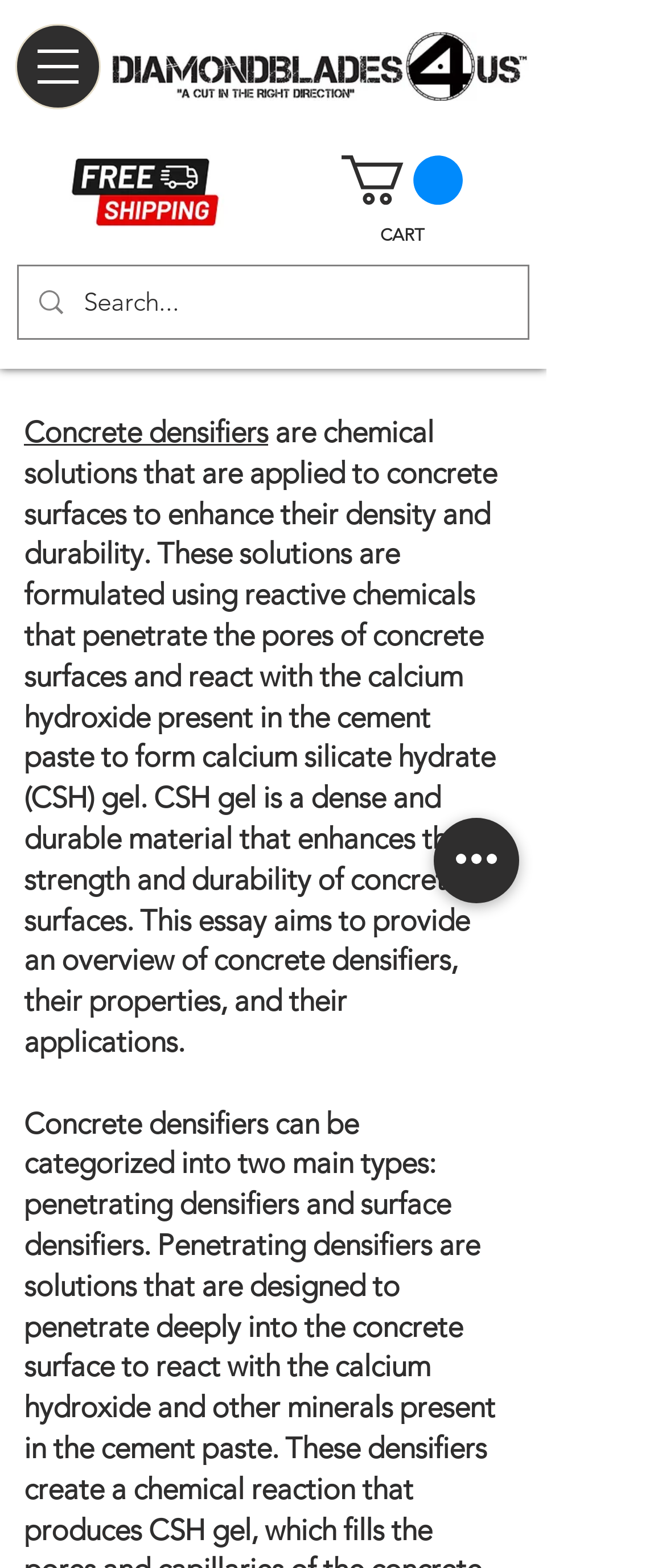Provide an in-depth caption for the elements present on the webpage.

The webpage is about concrete densifiers and diamond blades. At the top left, there is a logo image 'db4us.jpeg' and another image 'AdobeStock_421173720.jpeg' is placed to its right. Below these images, there is a link with an embedded image, followed by a 'CART' heading. 

On the top left corner, there is a button to open a navigation menu. To the right of the navigation button, there is a search bar with a magnifying glass icon and a searchbox with a placeholder text 'Search...'. 

Below the search bar, there are two paragraphs of text. The first paragraph is a heading 'Concrete densifiers' and the second paragraph is a detailed description of concrete densifiers, explaining what they are, their properties, and their applications. 

At the bottom right, there is a button labeled 'Quick actions'.